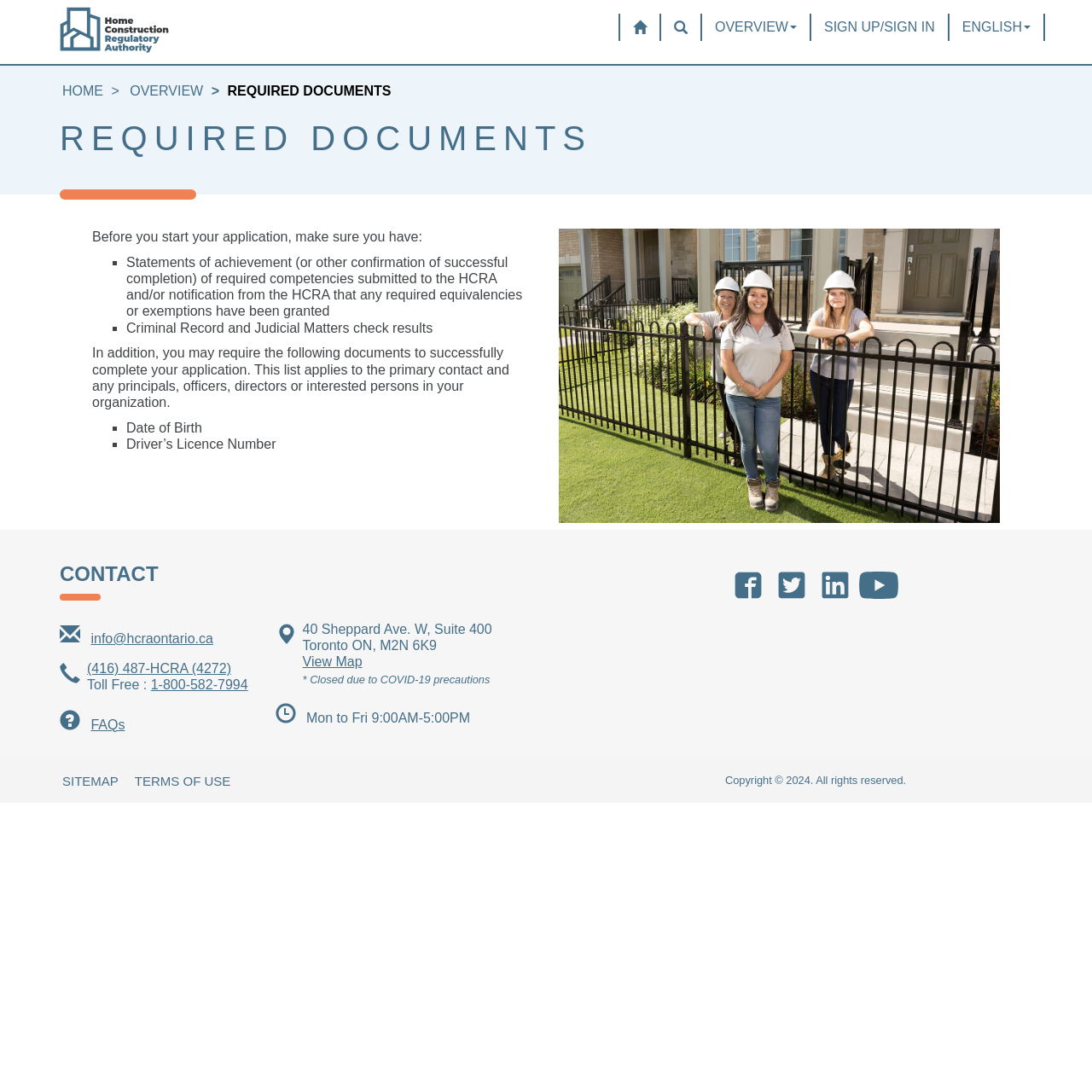Please identify the bounding box coordinates of the element I should click to complete this instruction: 'Go to the 'OVERVIEW' page'. The coordinates should be given as four float numbers between 0 and 1, like this: [left, top, right, bottom].

[0.643, 0.0, 0.741, 0.05]